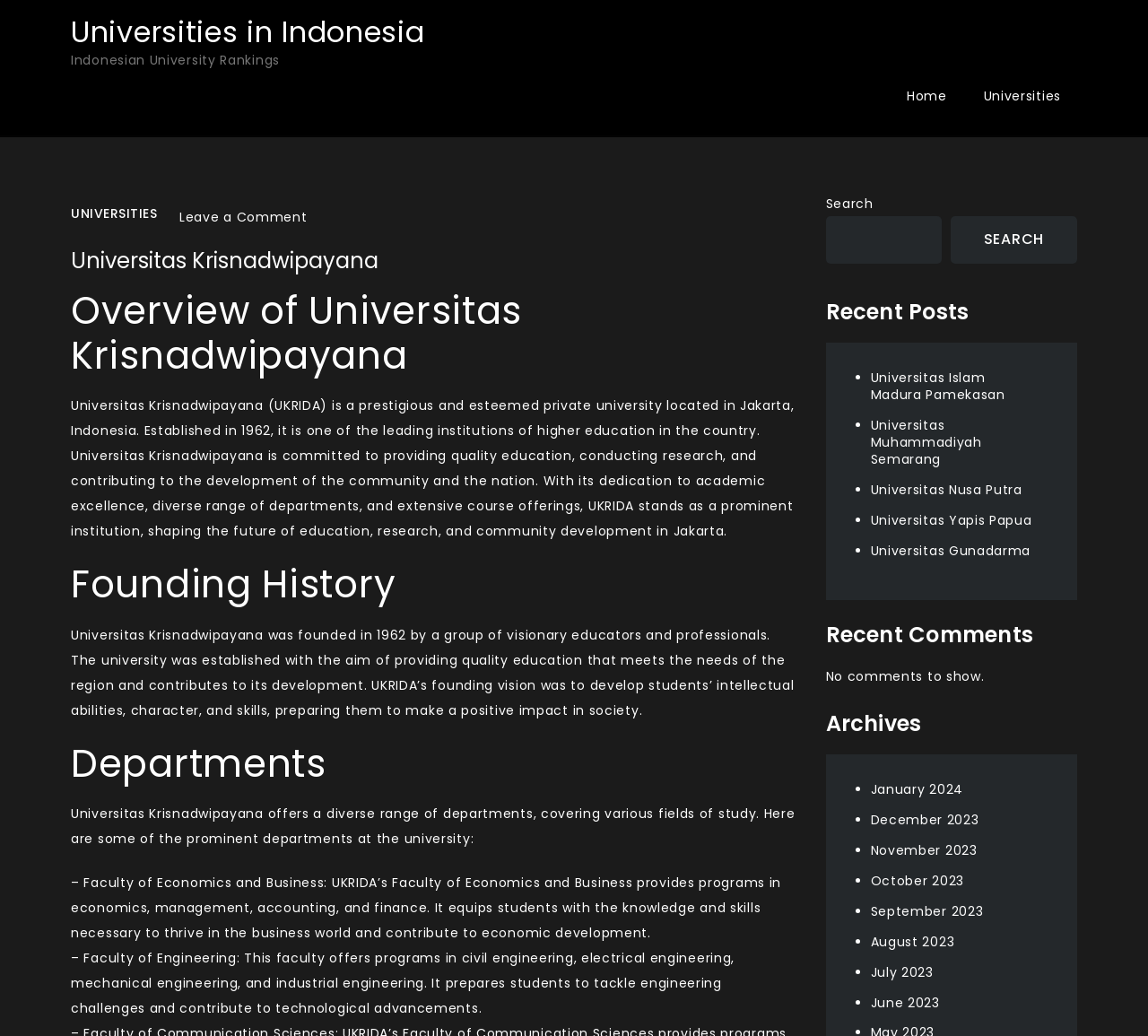Answer the question below in one word or phrase:
What is the month of the earliest archive?

June 2023